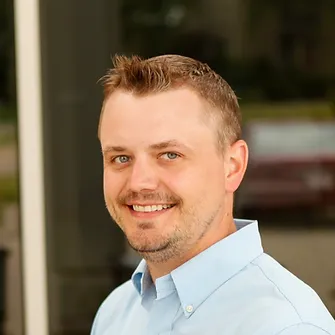Look at the image and give a detailed response to the following question: What is Travis Eggman's profession?

According to the image, Travis Eggman is a licensed physical therapist (PT, DPT) associated with Greater Regional Health, located in Creston, Iowa, which indicates his profession as a physical therapist.